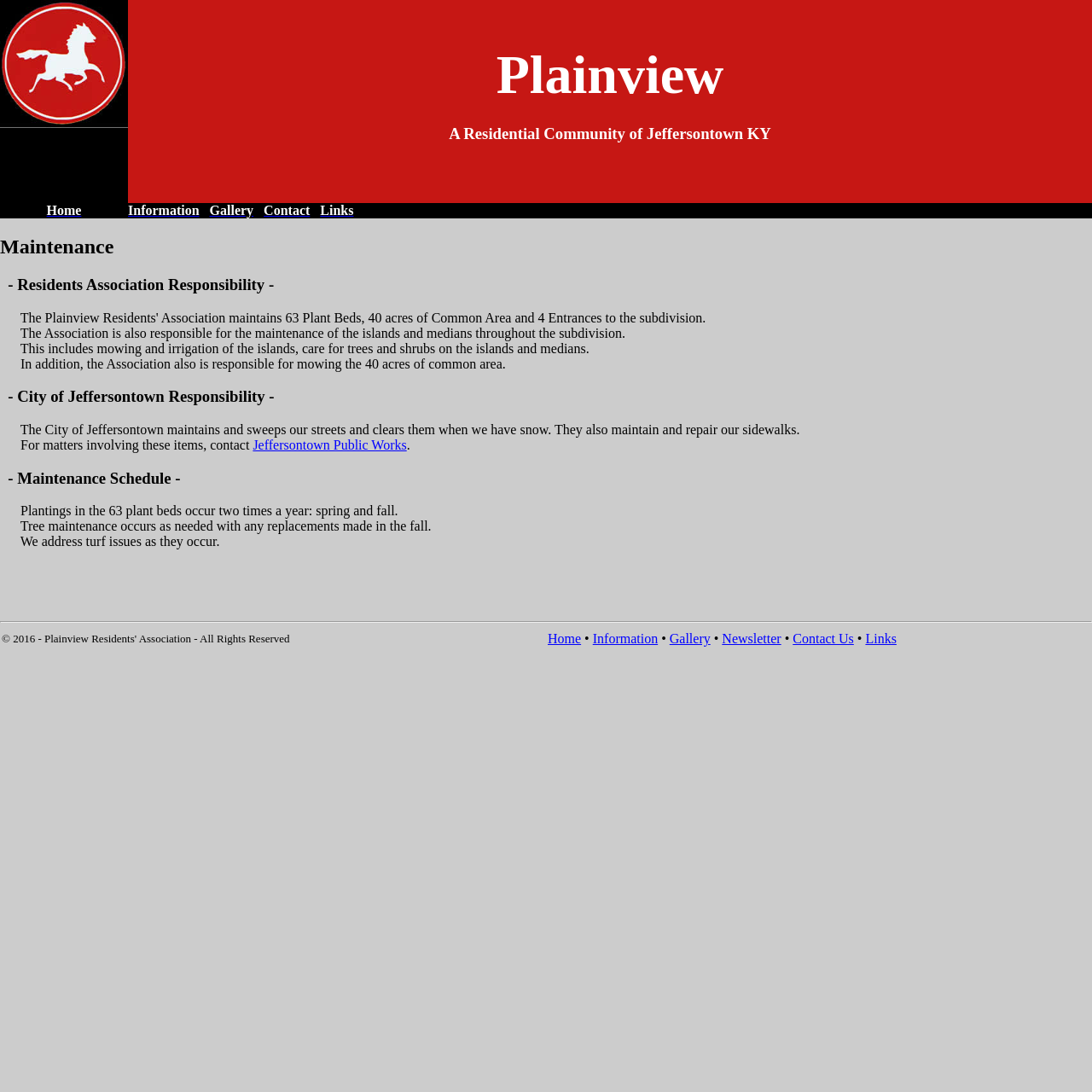Give the bounding box coordinates for the element described by: "Home".

[0.502, 0.578, 0.532, 0.592]